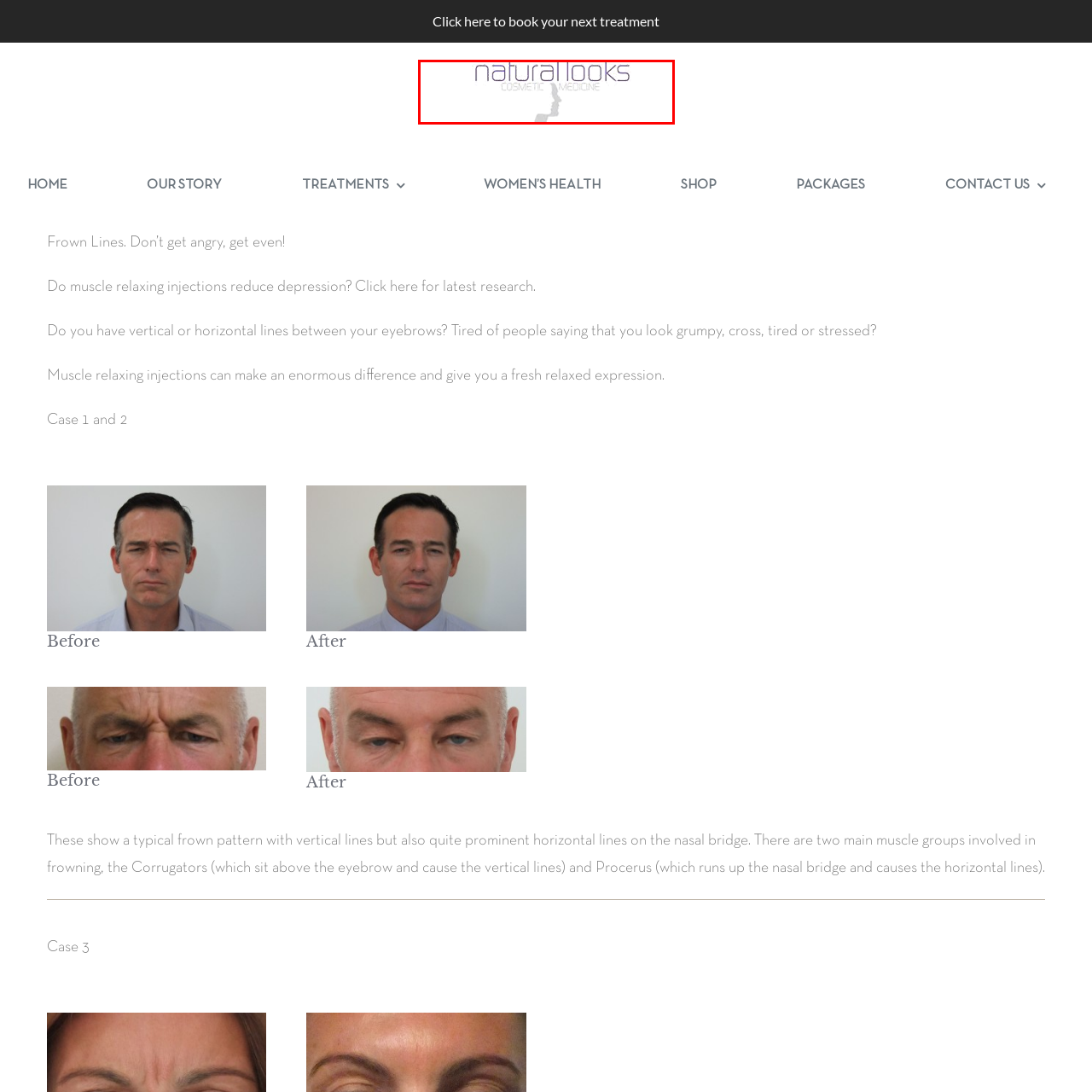Give a detailed description of the image area outlined by the red box.

The image features the logo of "Natural Looks Cosmetic Medicine," prominently displaying the name in a stylish font. The design incorporates a subtle silhouette of a profile, suggesting a focus on beauty and aesthetics. The logo's muted color palette reflects a professional and sophisticated image, aligning with the brand's emphasis on providing cosmetic treatments that enhance natural appearance. This emblem represents the clinic's commitment to delivering quality services in cosmetic medicine, highlighting their expertise in promoting confidence and well-being through aesthetic enhancements.